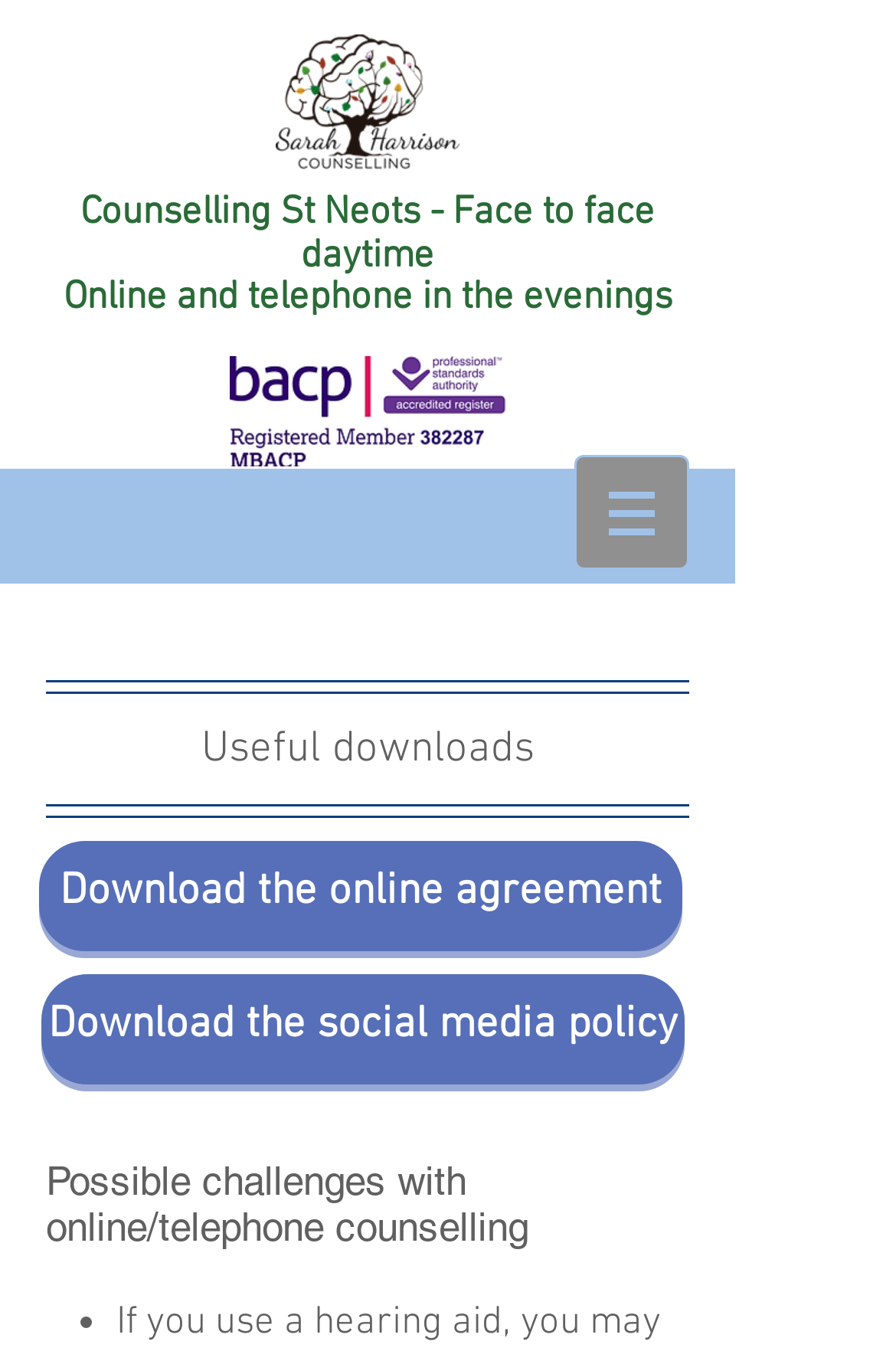What is the location of the counselling services?
From the image, respond with a single word or phrase.

St Neots & Cambridgeshire area